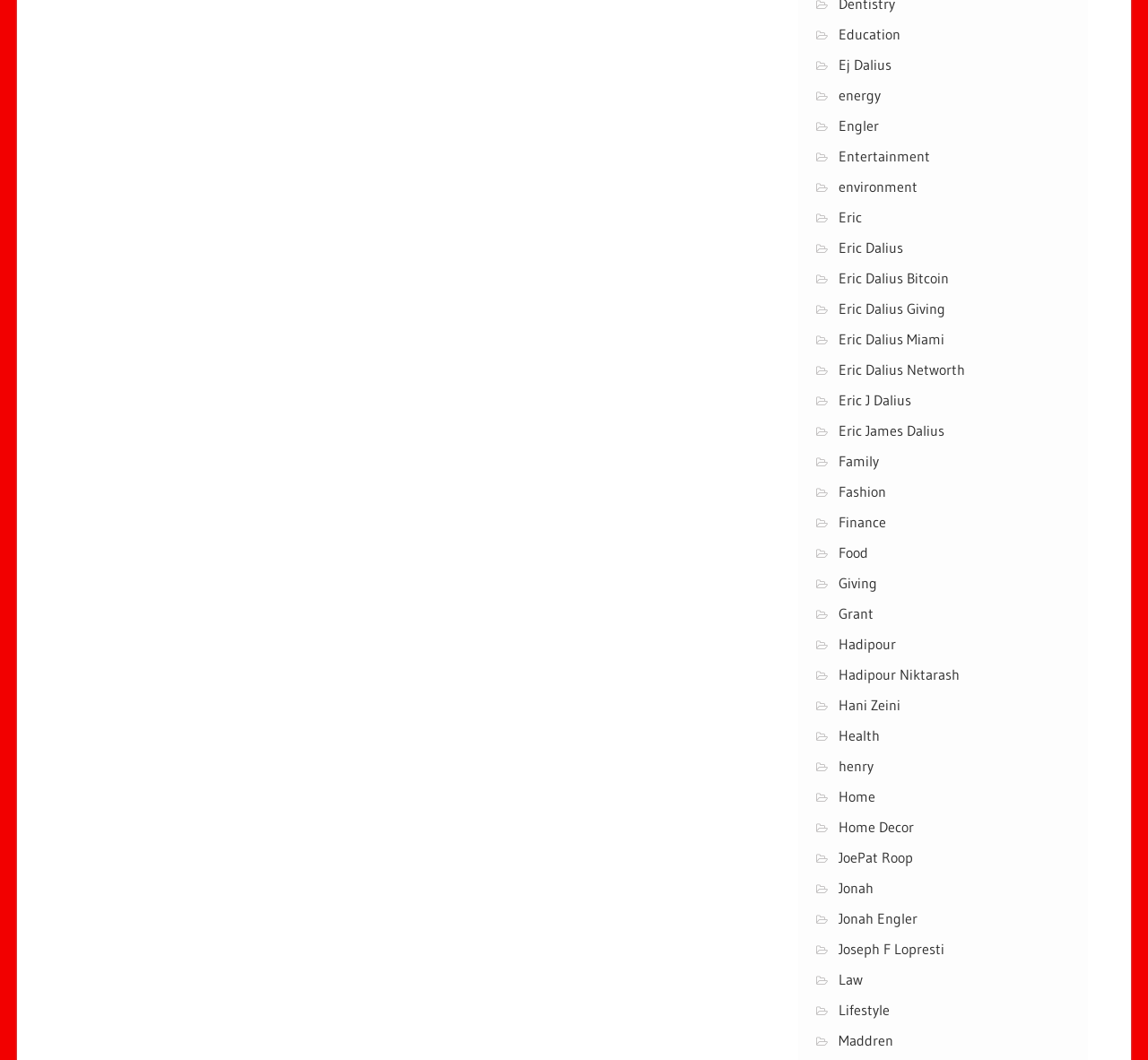Please find the bounding box coordinates of the element's region to be clicked to carry out this instruction: "Go to Entertainment".

[0.731, 0.138, 0.81, 0.155]